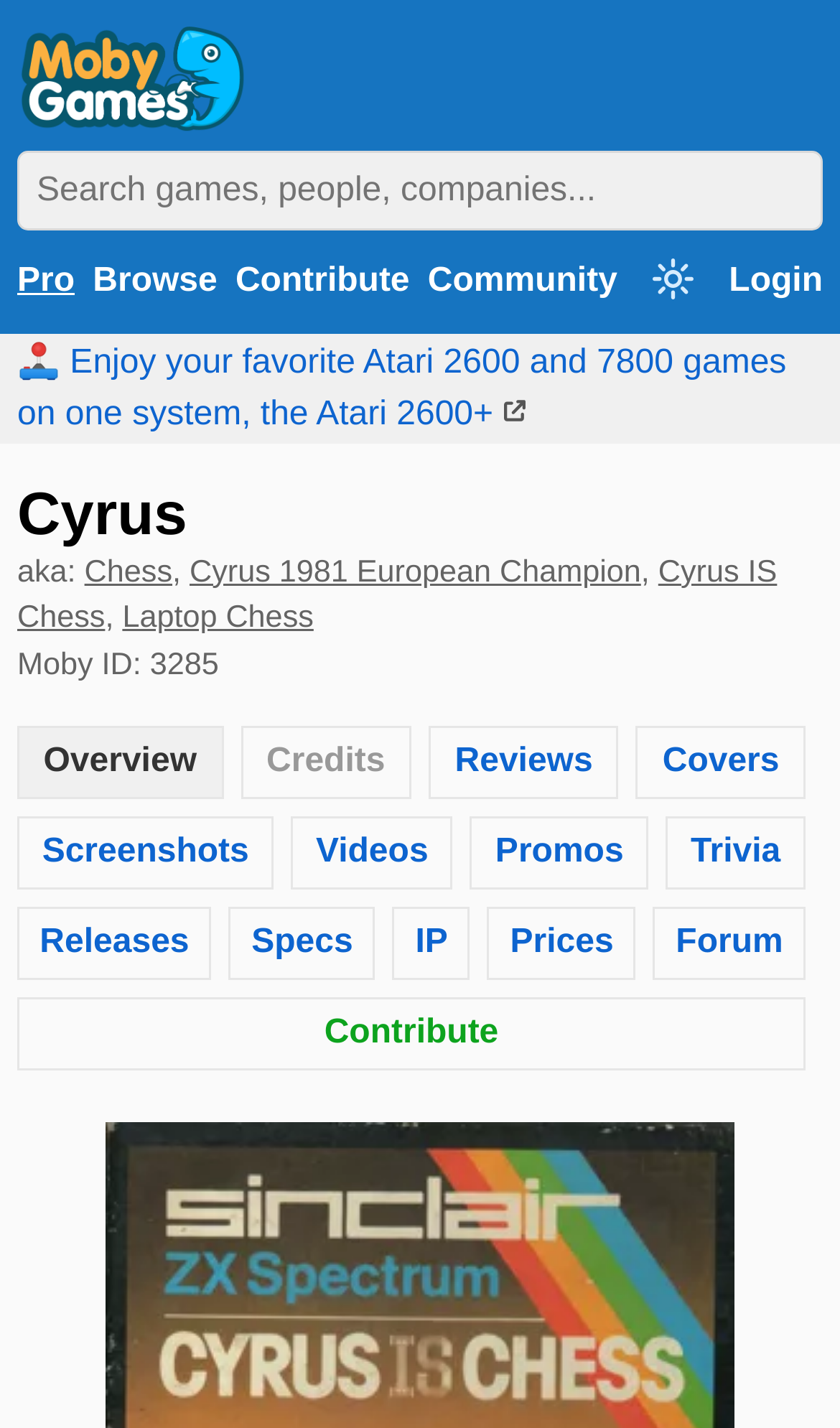How many links are there in the navigation menu?
Utilize the information in the image to give a detailed answer to the question.

The navigation menu is located at the top of the webpage and contains links to different sections of the webpage. By counting the number of link elements in the navigation menu, we can see that there are 5 links: 'Pro', 'Browse', 'Contribute', 'Community', and 'Login'.